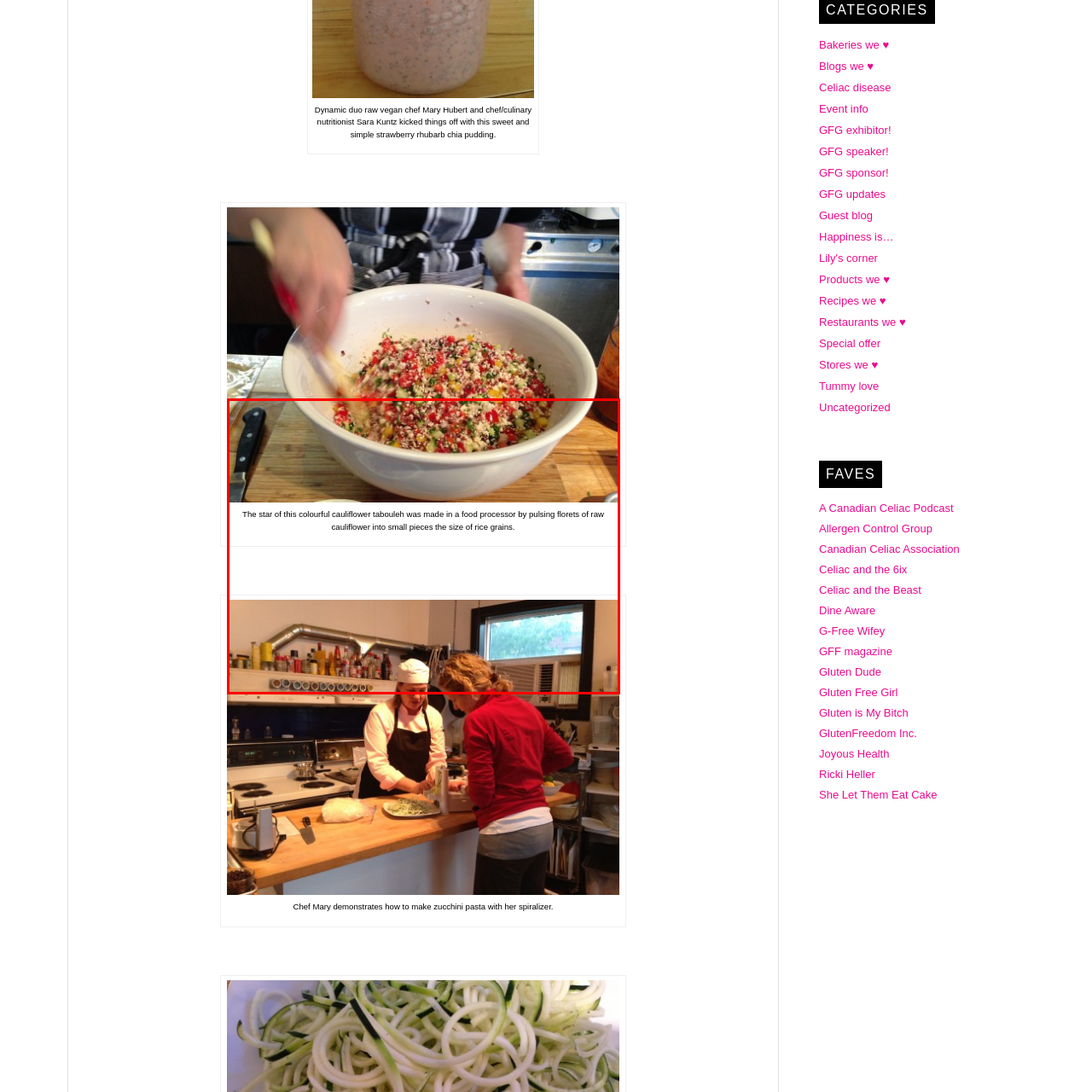How was the cauliflower prepared?
Examine the image outlined by the red bounding box and answer the question with as much detail as possible.

The caption explains that the cauliflower was 'expertly prepared using a food processor to finely chop florets of raw cauliflower into small pieces', revealing the method of preparation.